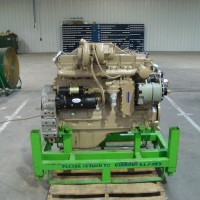Explain in detail what you see in the image.

The image showcases a remanufactured Cummins 8.3-liter diesel engine, prominently displayed on a green frame. The engine is positioned vertically and appears freshly painted in a beige hue, with various components like the air intake and electrical systems visible. It's mounted securely on a wooden pallet for stability, indicating that it's ready for installation or further assembly. In the background, the industrial setting features storage racks, likely holding tools and parts, typical of an assembly bay environment. This remanufactured unit is covered by a two-year warranty from Cummins, highlighting its quality and assurance for potential buyers or users.